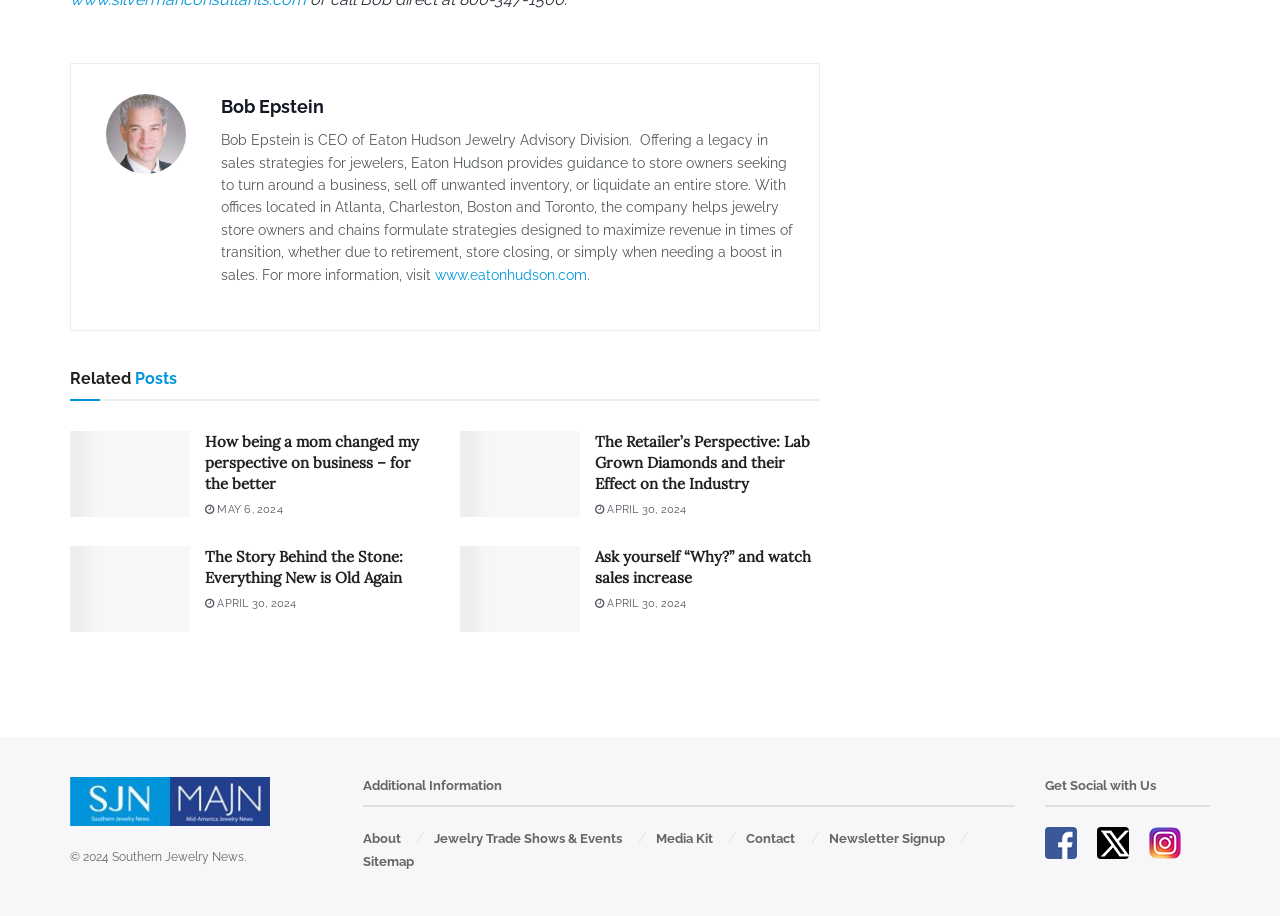Identify the bounding box coordinates of the element to click to follow this instruction: 'Follow Southern Jewelry News on Facebook'. Ensure the coordinates are four float values between 0 and 1, provided as [left, top, right, bottom].

[0.816, 0.903, 0.841, 0.938]